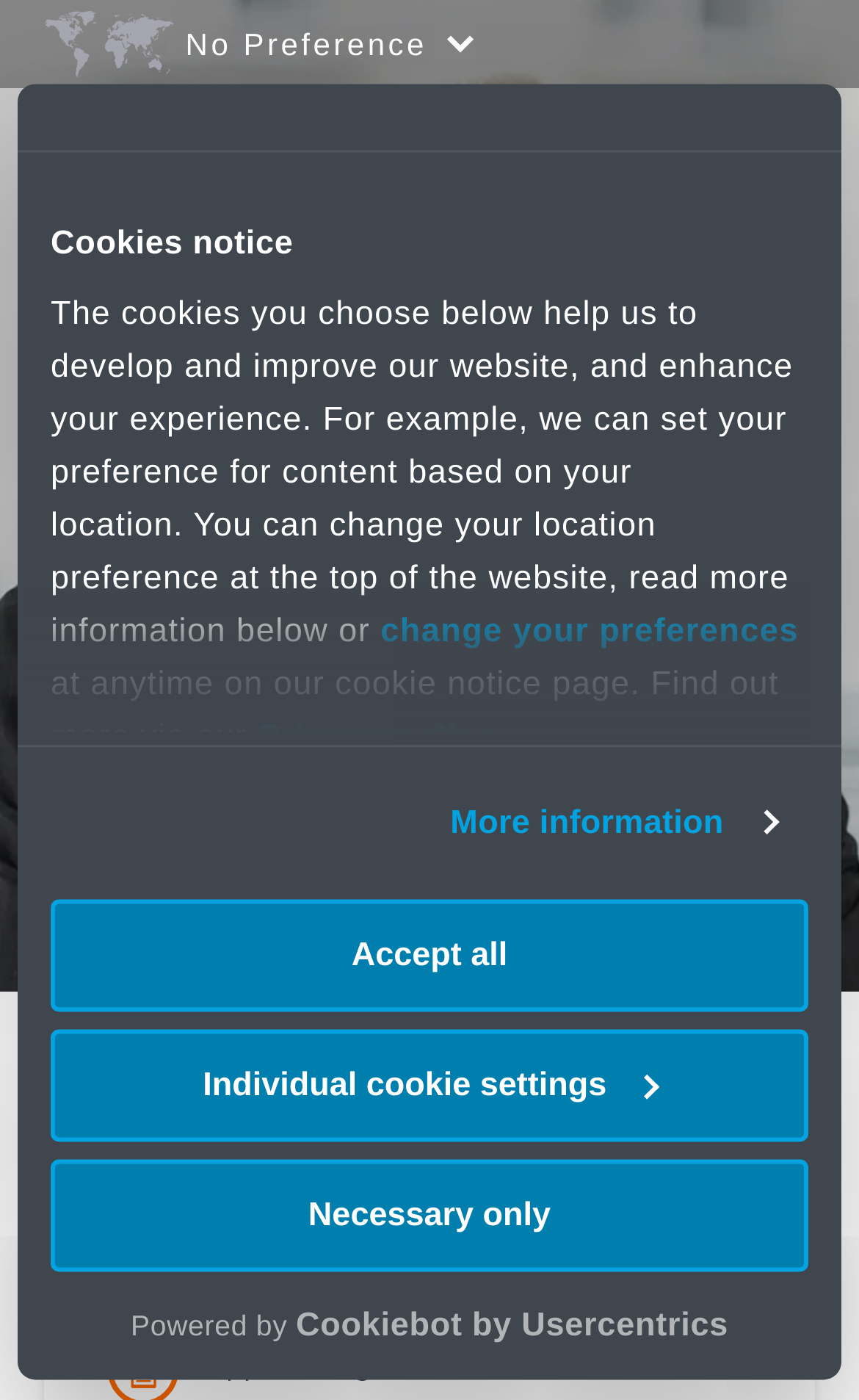What is Geoffrey Shreeve's job title?
Please respond to the question with a detailed and thorough explanation.

I found this information by looking at the section that appears to be a profile or biography of Geoffrey Shreeve. The text 'Legal Director | Manchester,' is located below his name, indicating that Legal Director is his job title.